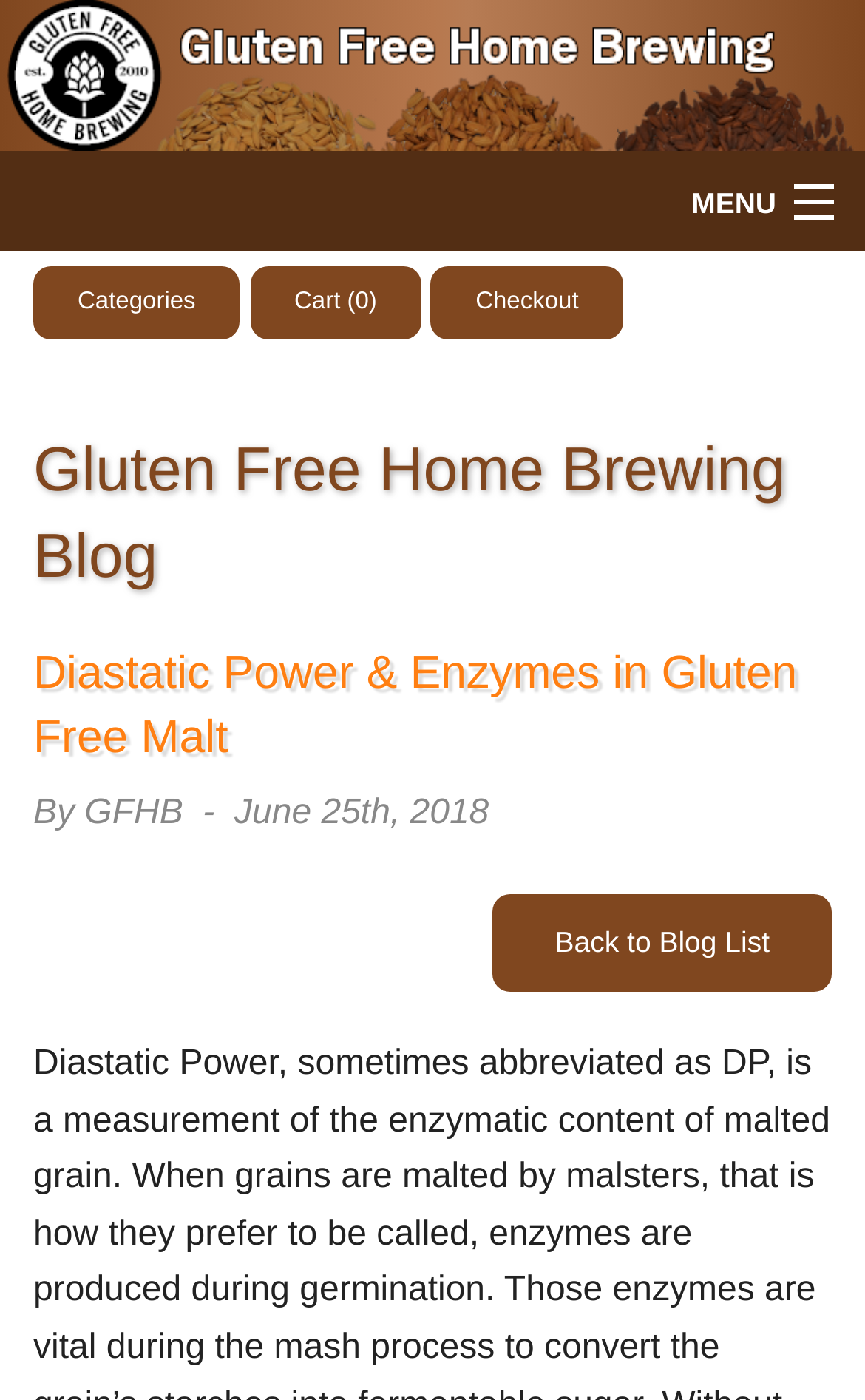Find the bounding box coordinates for the HTML element specified by: "Cart (0)".

[0.289, 0.191, 0.487, 0.243]